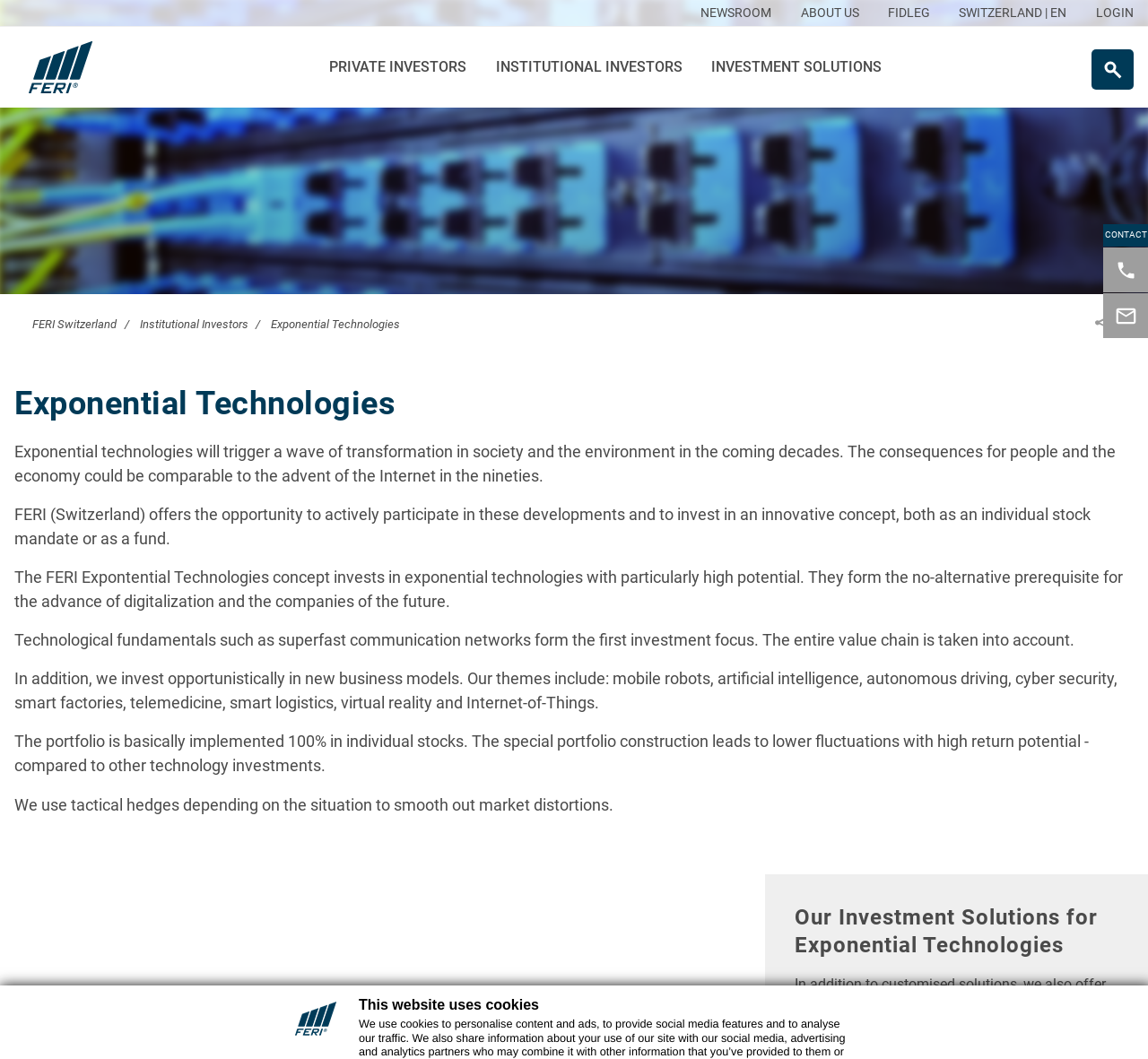What is the purpose of the searchbox?
Based on the image, give a one-word or short phrase answer.

To search